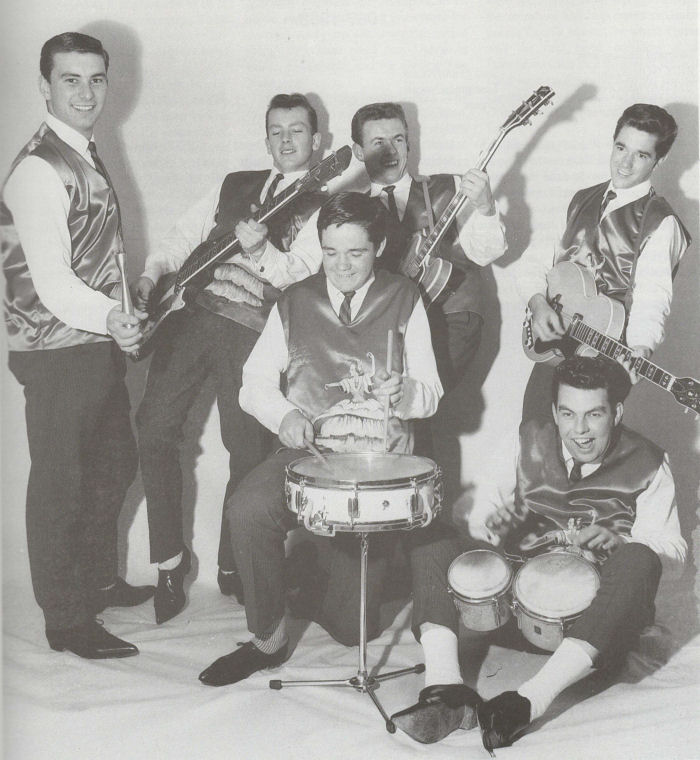Provide a thorough description of the image presented.

This image features the musical group known as "The Premiers," a rock and roll band from Wellington, active during the late 1950s and early 1960s. The members are dressed in coordinated satin vests, showcasing a classic style typical of the era. In the image, several band members hold instruments, including guitars and drums, exuding a lively and engaging atmosphere. 

The lineup includes notable members such as Neil Harrap on lead guitar, Mike Shackleton on guitar, Peter Hindmarsh on bass, Barry Millage on piano, Ken Cooper on bongos, and Andy Shackleton on drums. Their performance captures the energetic spirit of their music, which contributed to their success in the Wellington area until 1963. This photograph encapsulates a moment in the band's history, highlighting their camaraderie and passion for rock and roll music.